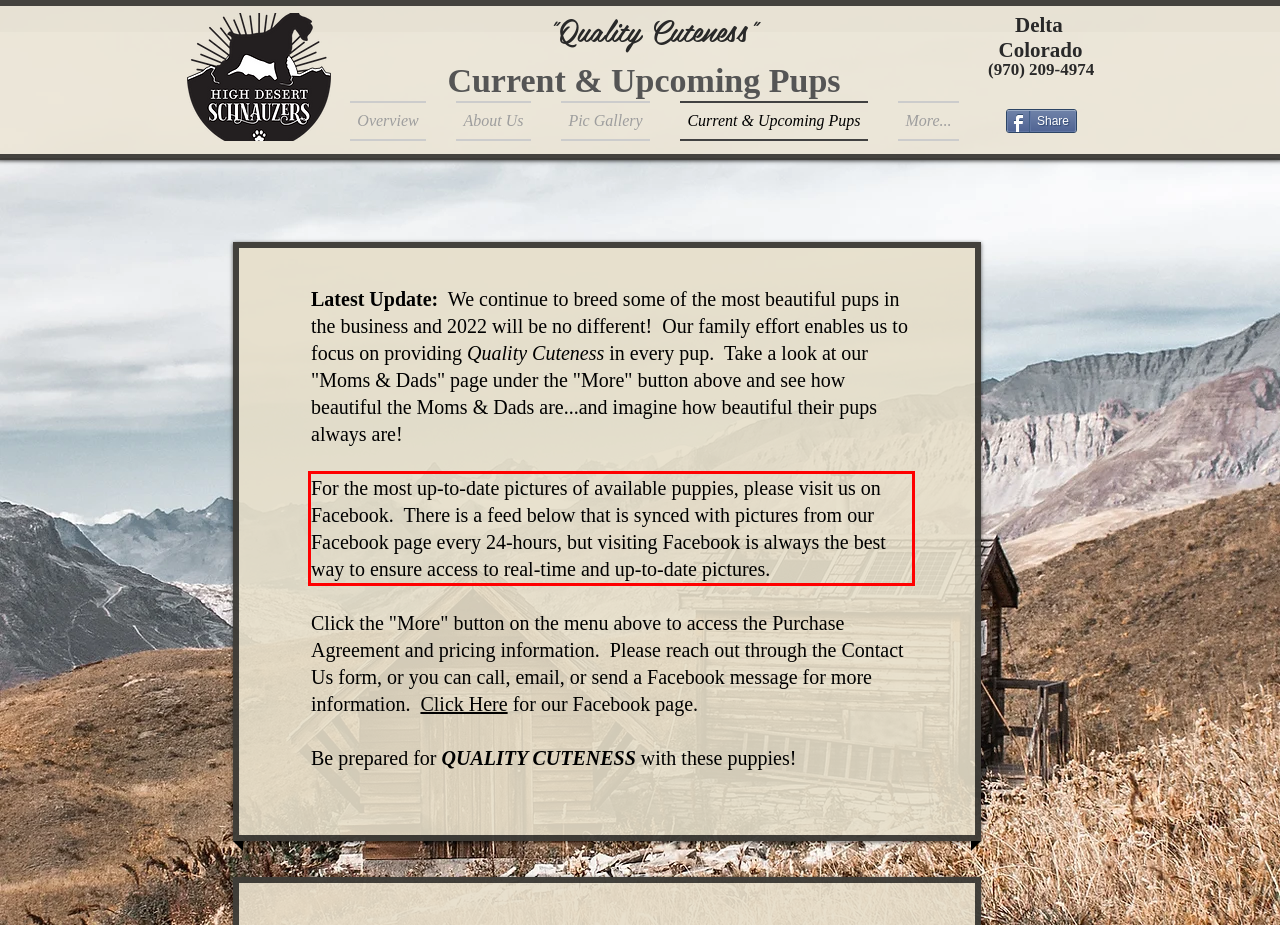You are presented with a webpage screenshot featuring a red bounding box. Perform OCR on the text inside the red bounding box and extract the content.

For the most up-to-date pictures of available puppies, please visit us on Facebook. There is a feed below that is synced with pictures from our Facebook page every 24-hours, but visiting Facebook is always the best way to ensure access to real-time and up-to-date pictures.